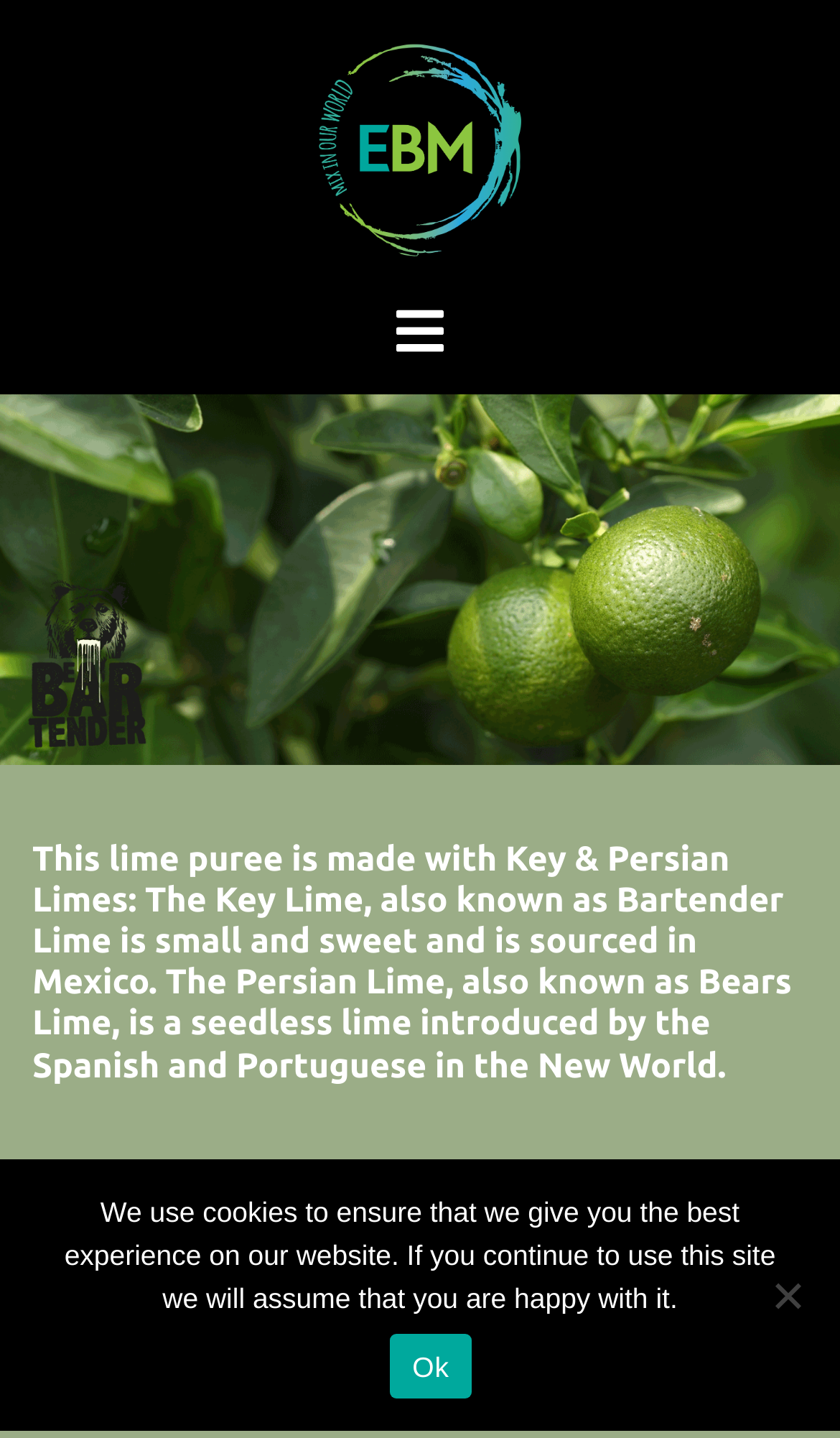Given the element description title="Ethnic Brand Marketing", specify the bounding box coordinates of the corresponding UI element in the format (top-left x, top-left y, bottom-right x, bottom-right y). All values must be between 0 and 1.

[0.379, 0.09, 0.621, 0.117]